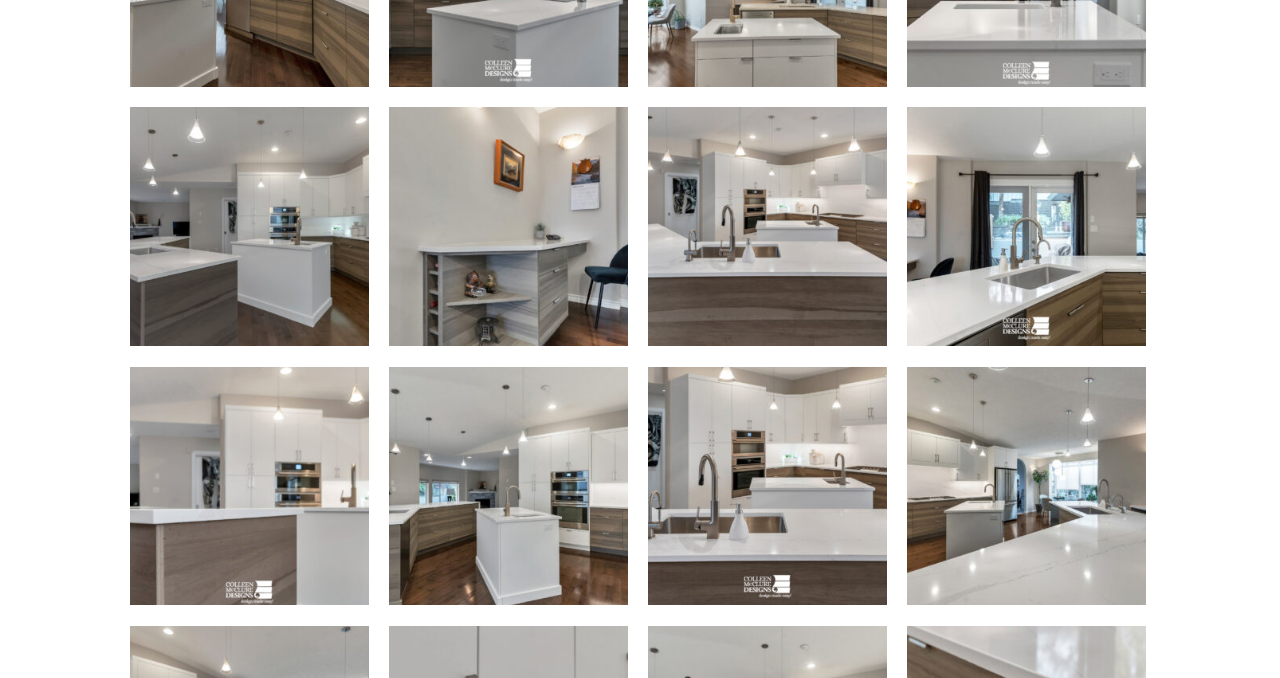Locate the bounding box coordinates of the clickable element to fulfill the following instruction: "View 'large kitchen reno'". Provide the coordinates as four float numbers between 0 and 1 in the format [left, top, right, bottom].

[0.304, 0.541, 0.49, 0.893]